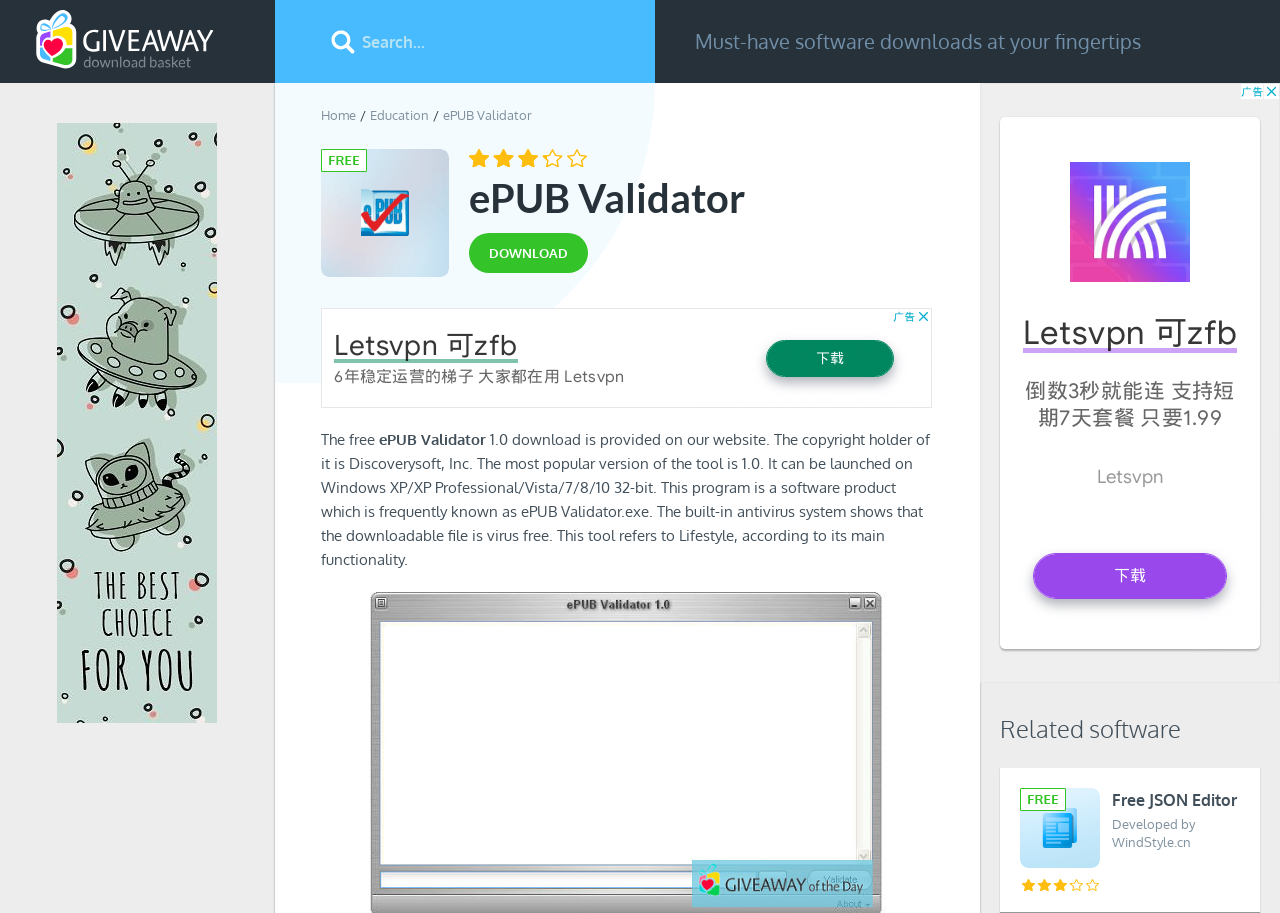Carefully examine the image and provide an in-depth answer to the question: What operating systems can ePUB Validator be launched on?

The StaticText element mentions that ePUB Validator can be launched on Windows XP/XP Professional/Vista/7/8/10 32-bit, which are the supported operating systems.